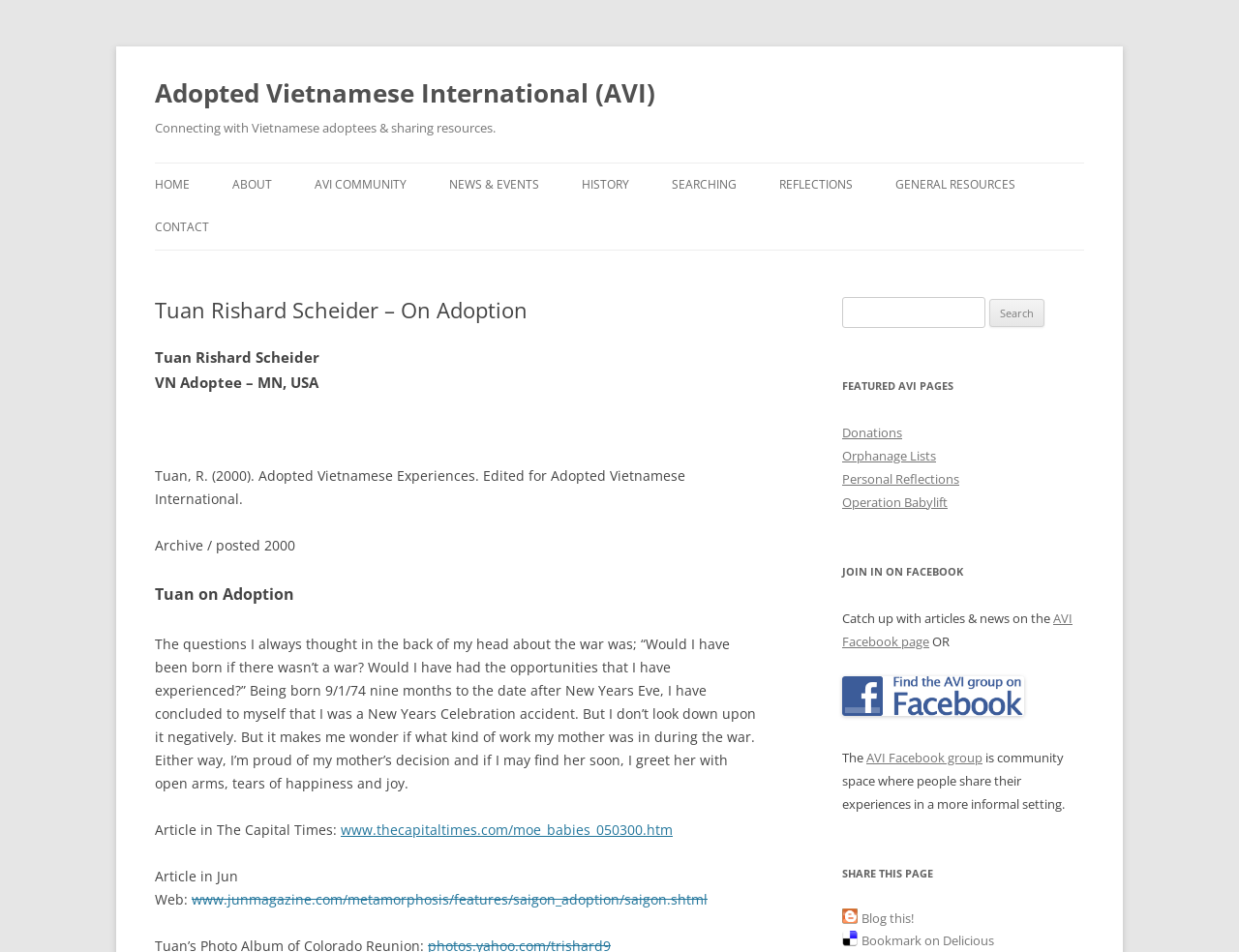Summarize the contents and layout of the webpage in detail.

The webpage is about Tuan Rishard Scheider's adoption story and his involvement with Adopted Vietnamese International (AVI). At the top of the page, there is a heading with the title "Adopted Vietnamese International (AVI)" and a link to the organization's page. Below this, there is a heading that reads "Connecting with Vietnamese adoptees & sharing resources."

The main navigation menu is located on the left side of the page, with links to various sections such as "HOME", "ABOUT", "AVI COMMUNITY", "NEWS & EVENTS", and more. Each of these links has a corresponding dropdown menu with additional links to specific pages.

On the right side of the page, there is a section dedicated to Tuan's adoption story. There is a heading that reads "Tuan Rishard Scheider – On Adoption" and a subheading that says "VN Adoptee – MN, USA". Below this, there is a block of text that shares Tuan's personal reflections on his adoption experience.

Further down the page, there is a search bar that allows users to search for specific content on the site. Below the search bar, there is a section titled "FEATURED AVI PAGES" that highlights important pages on the site, such as "Donations", "Orphanage Lists", and "Personal Reflections".

The page also features a section that encourages users to join the AVI community on Facebook, with links to the AVI Facebook page and group. Additionally, there is a section that allows users to share the page on social media platforms.

Throughout the page, there are various links and buttons that allow users to navigate to different sections of the site or interact with the content in different ways. The overall layout of the page is organized and easy to follow, with clear headings and concise text that makes it easy to find specific information.